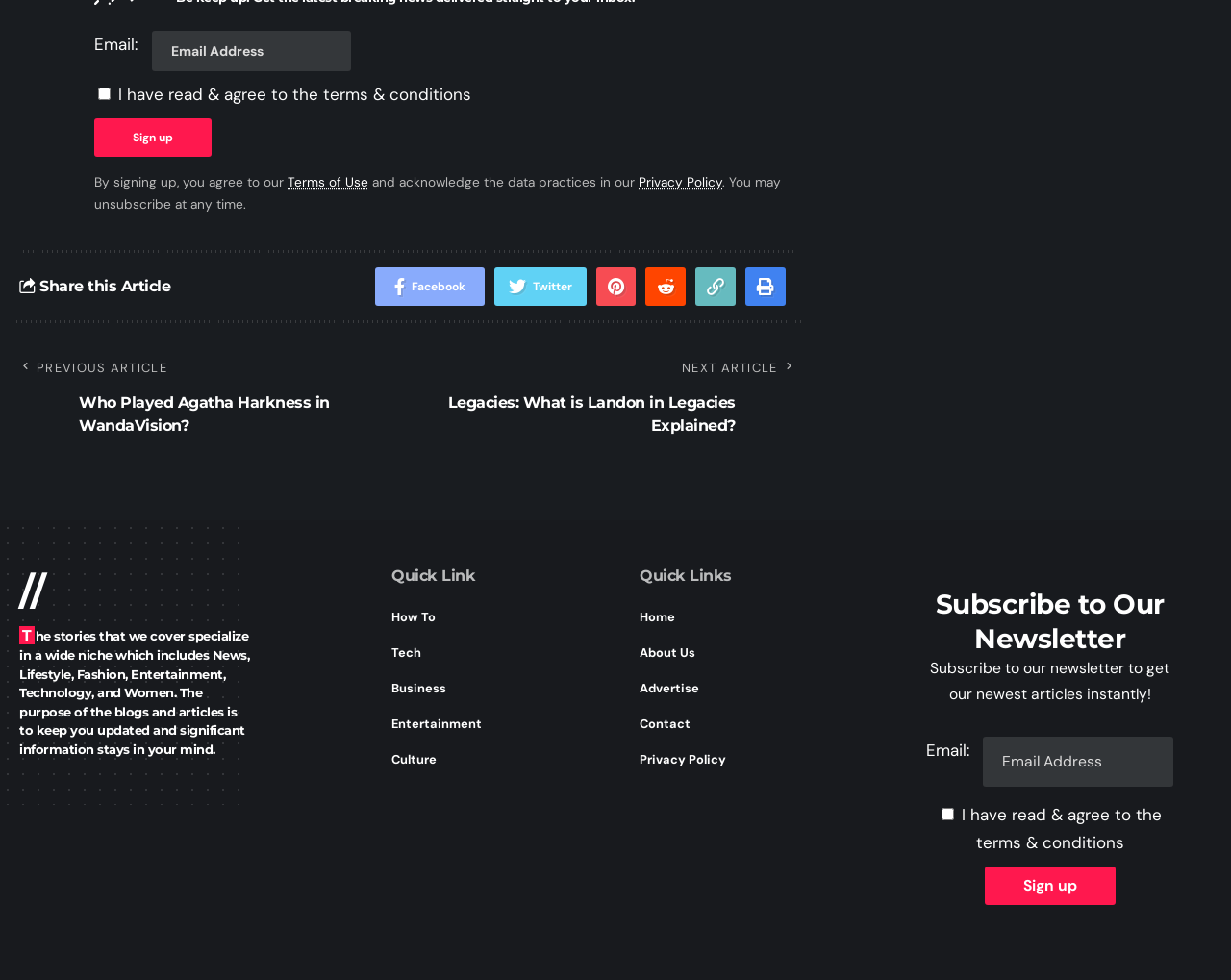Provide a short answer using a single word or phrase for the following question: 
How many quick links are available?

10